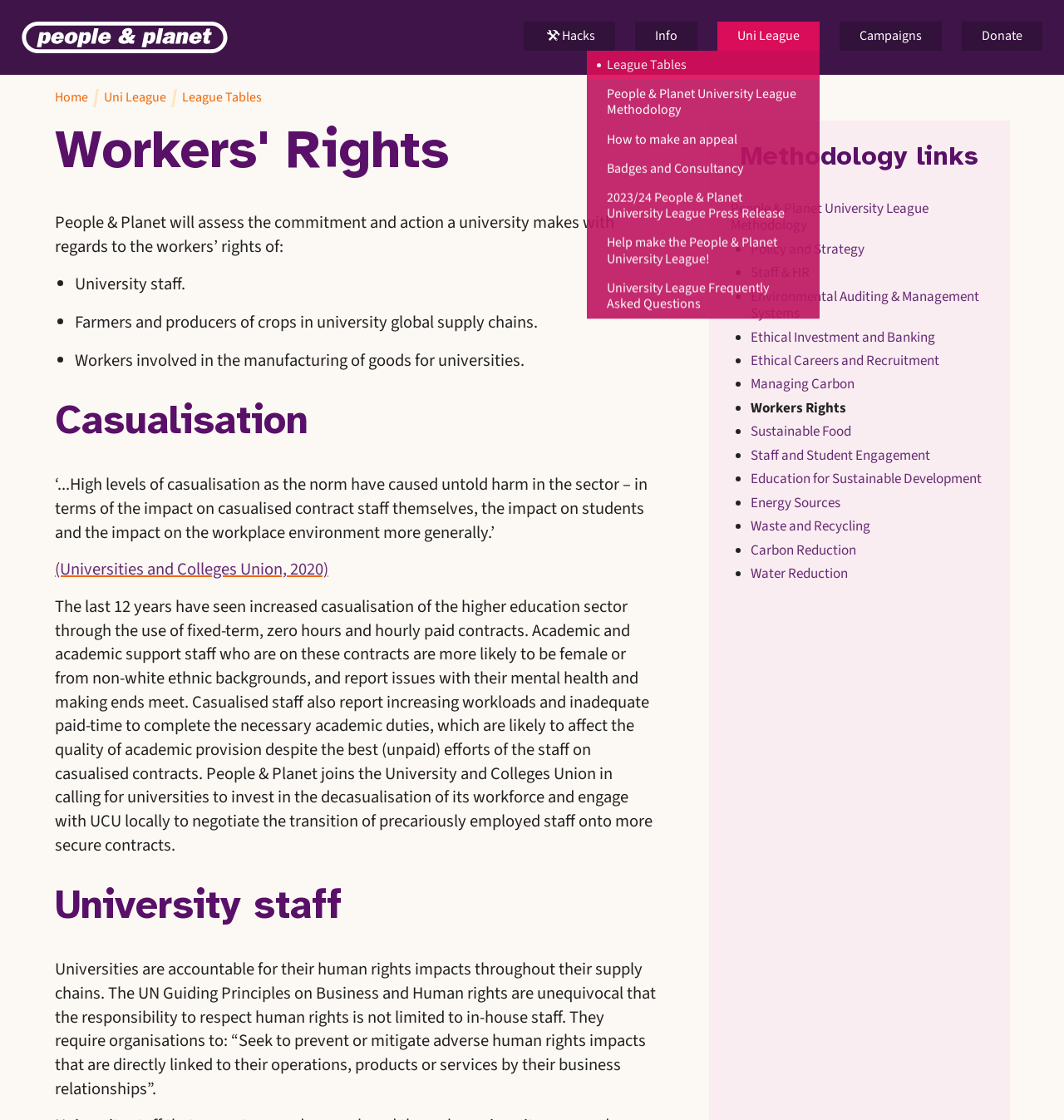From the webpage screenshot, predict the bounding box of the UI element that matches this description: "alt="Fossil Free Careers"".

[0.667, 0.118, 0.885, 0.192]